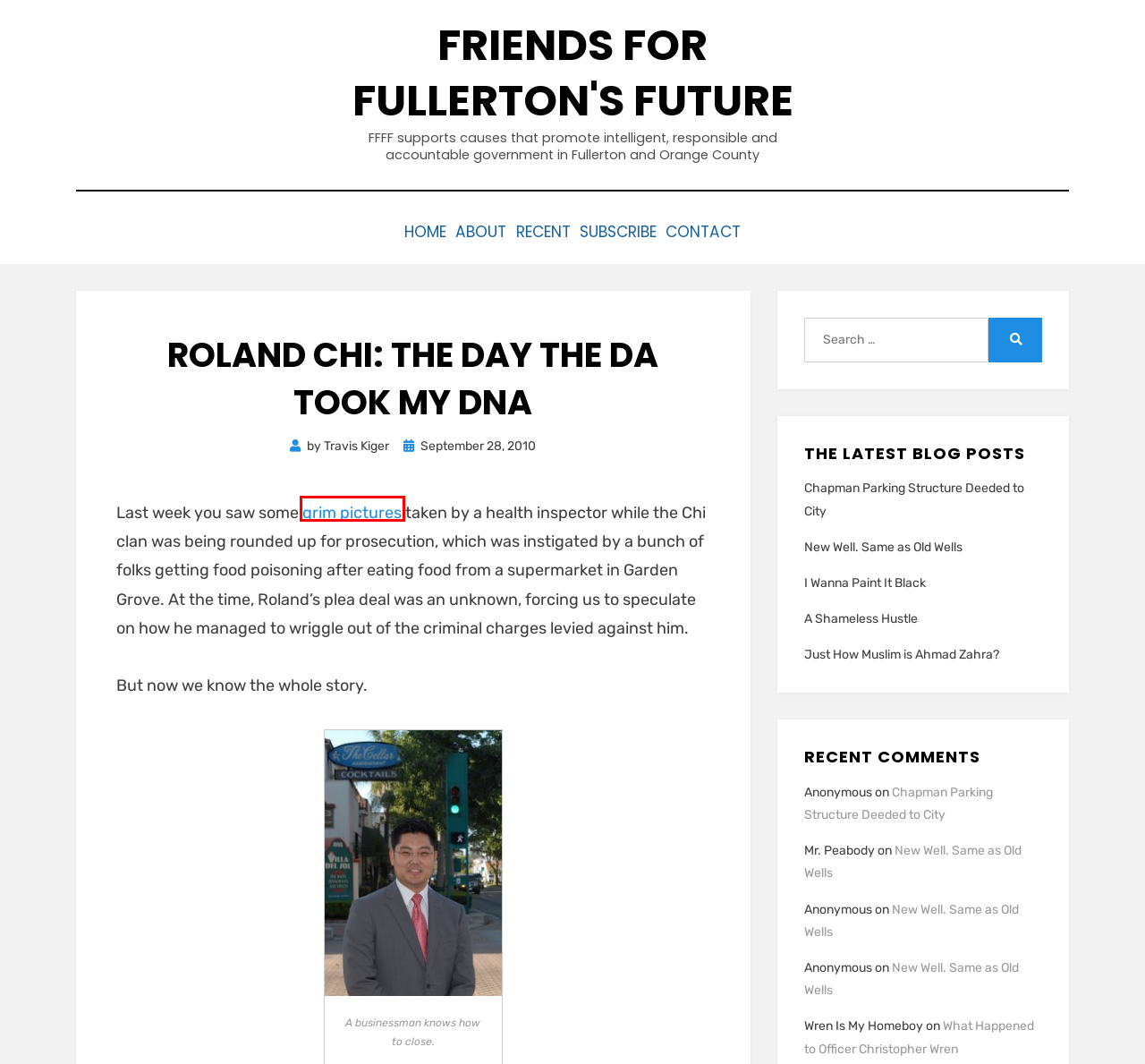View the screenshot of the webpage containing a red bounding box around a UI element. Select the most fitting webpage description for the new page shown after the element in the red bounding box is clicked. Here are the candidates:
A. What Happened to Officer Christopher Wren - Friends For Fullerton's Future
B. About - Friends For Fullerton's Future
C. Travis Kiger, Author at Friends For Fullerton's Future
D. That's Not Funny, Roland. That's Sick. - Friends For Fullerton's Future
E. I Wanna Paint It Black - Friends For Fullerton's Future
F. Chapman Parking Structure Deeded to City - Friends For Fullerton's Future
G. Recent - Friends For Fullerton's Future
H. Subscribe - Friends For Fullerton's Future

D